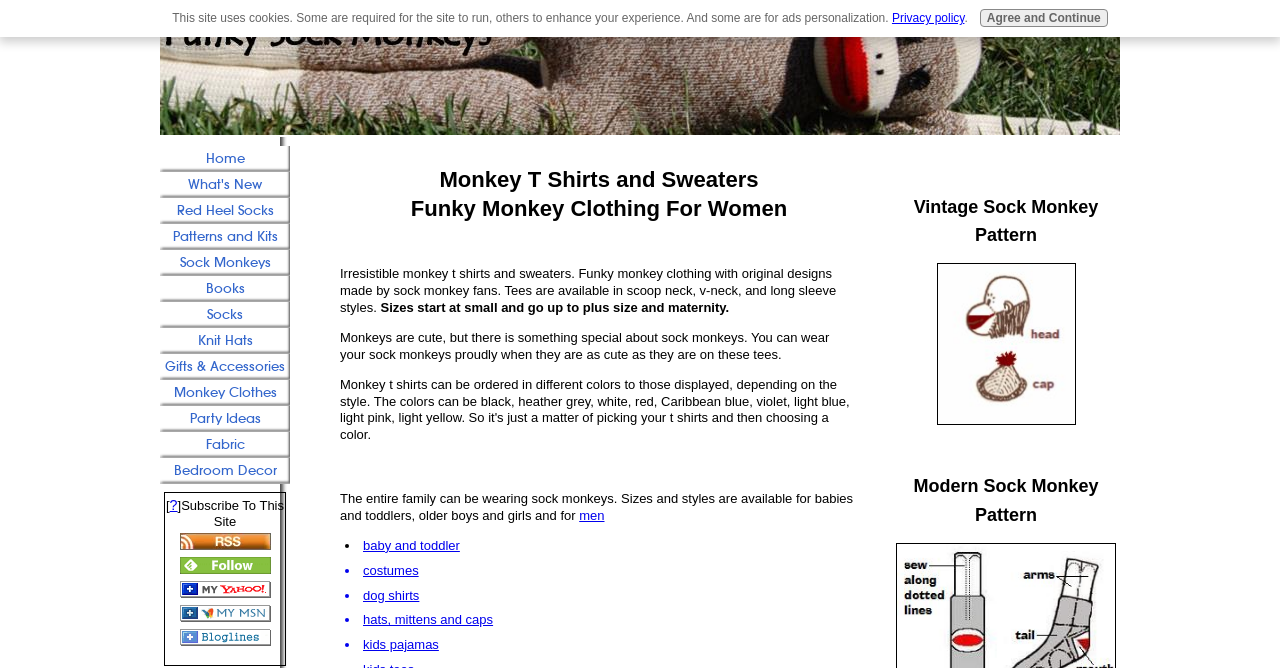Illustrate the webpage's structure and main components comprehensively.

This webpage is about funky monkey clothing, particularly t-shirts, with original designs made by sock monkey fans. At the top, there is a navigation menu with 17 links, including "Home", "What's New", "Sock Monkeys", and "Gifts & Accessories", among others. Below the navigation menu, there is a section with a heading "Monkey T Shirts and Sweaters Funky Monkey Clothing For Women" and a brief description of the products. 

The main content area is divided into two sections. On the left side, there are four paragraphs of text describing the monkey t-shirts, including their designs, sizes, and styles. There are also links to related products, such as costumes, dog shirts, hats, and kids' pajamas. On the right side, there are two sections with headings "Vintage Sock Monkey Pattern" and "Modern Sock Monkey Pattern", each with a link to access the respective patterns and instructions.

At the very top of the page, there is a notification bar with a message about the site using cookies, along with a link to the privacy policy and an "Agree and Continue" button.